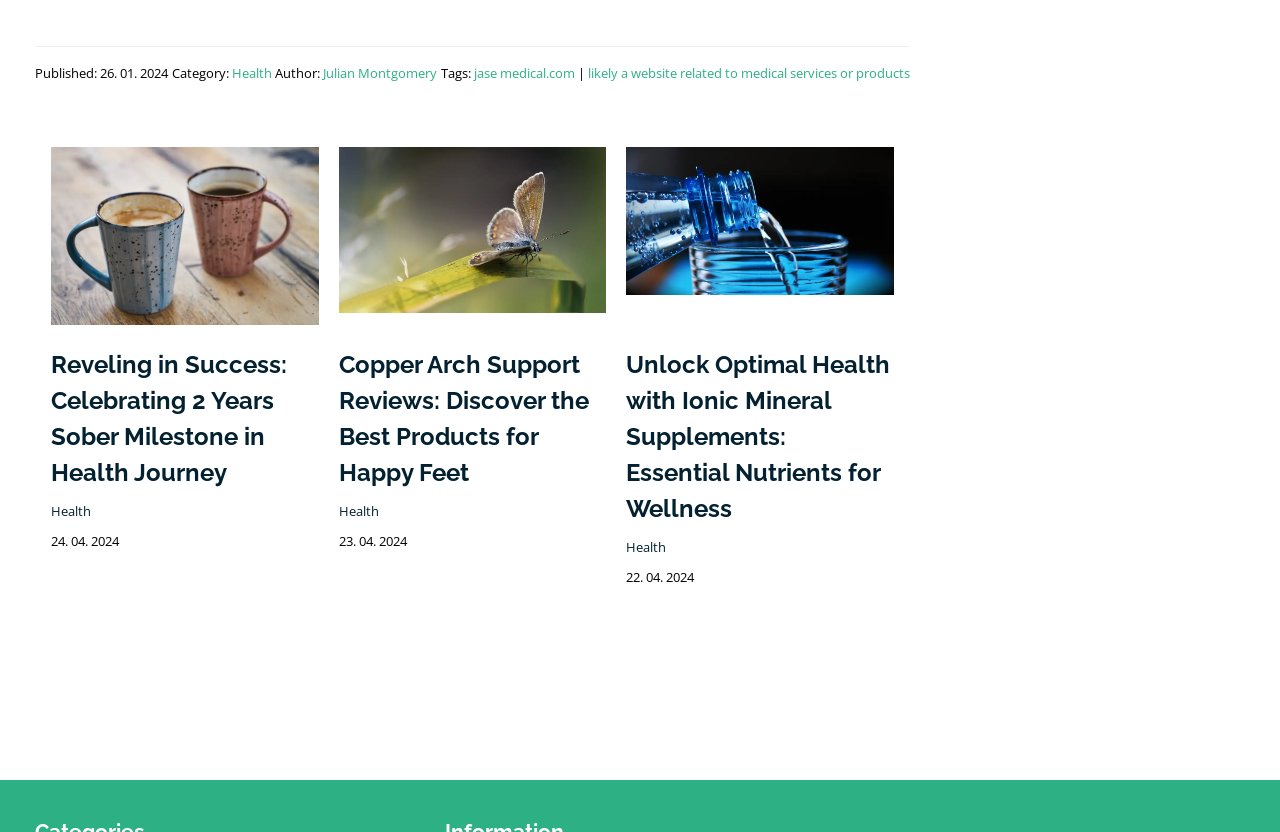Using the image as a reference, answer the following question in as much detail as possible:
What is the category of the first article?

The category of the first article can be determined by looking at the text 'Category:' followed by a link 'Health' with bounding box coordinates [0.181, 0.076, 0.212, 0.098]. This indicates that the category of the first article is Health.